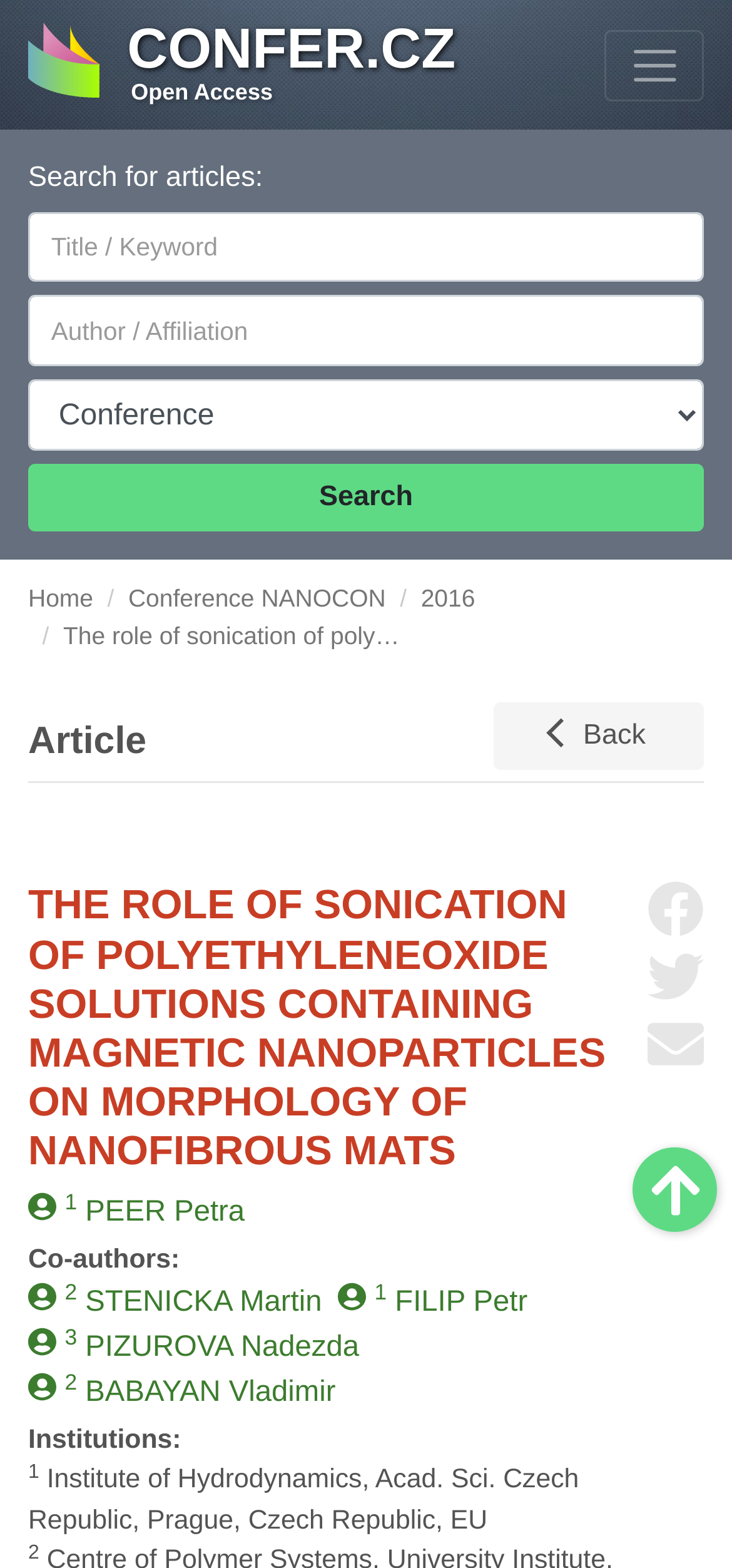Please find the bounding box coordinates of the element's region to be clicked to carry out this instruction: "Search for articles".

[0.038, 0.135, 0.962, 0.18]